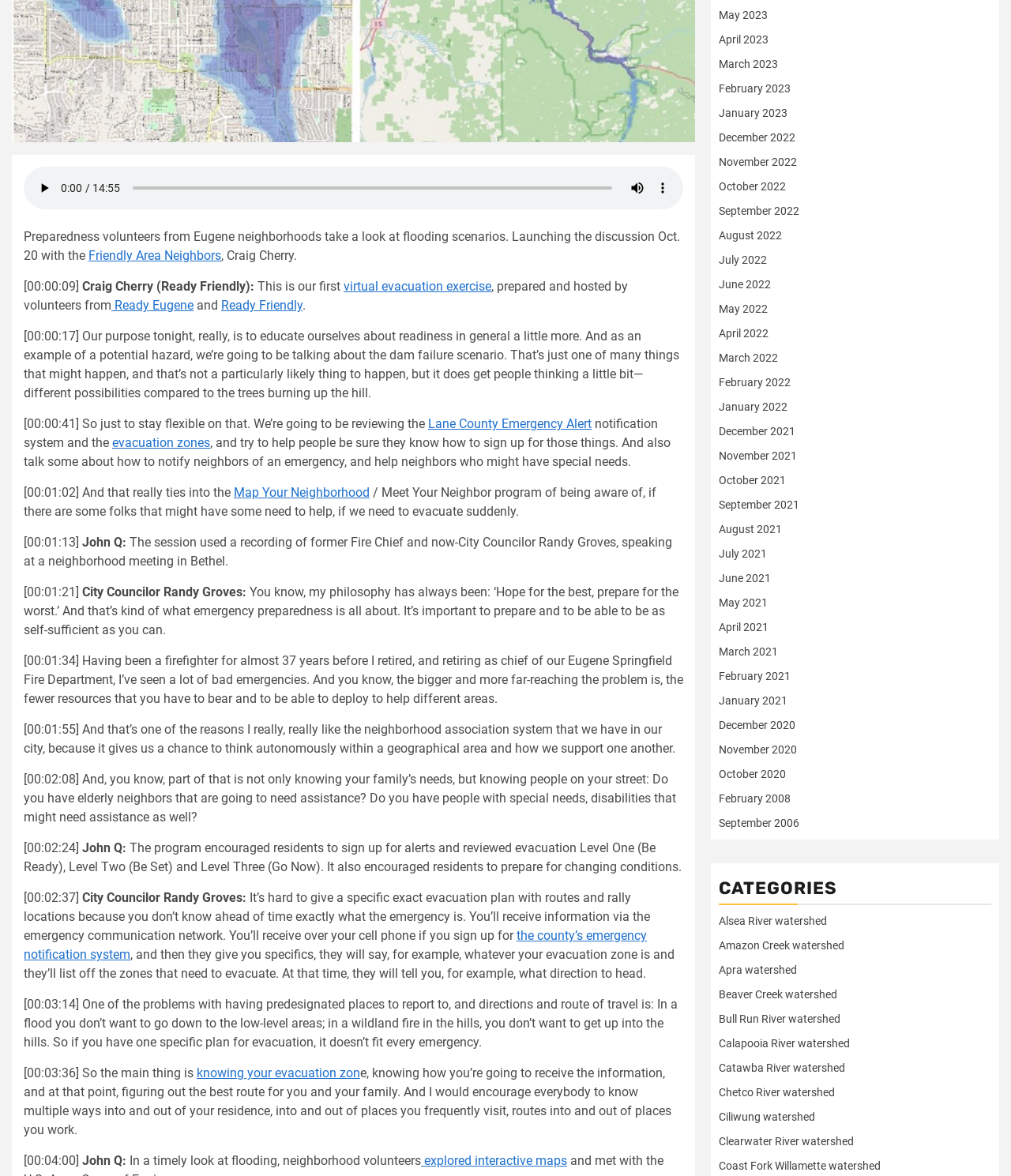Identify the bounding box coordinates for the element you need to click to achieve the following task: "play the audio". The coordinates must be four float values ranging from 0 to 1, formatted as [left, top, right, bottom].

[0.031, 0.149, 0.056, 0.171]